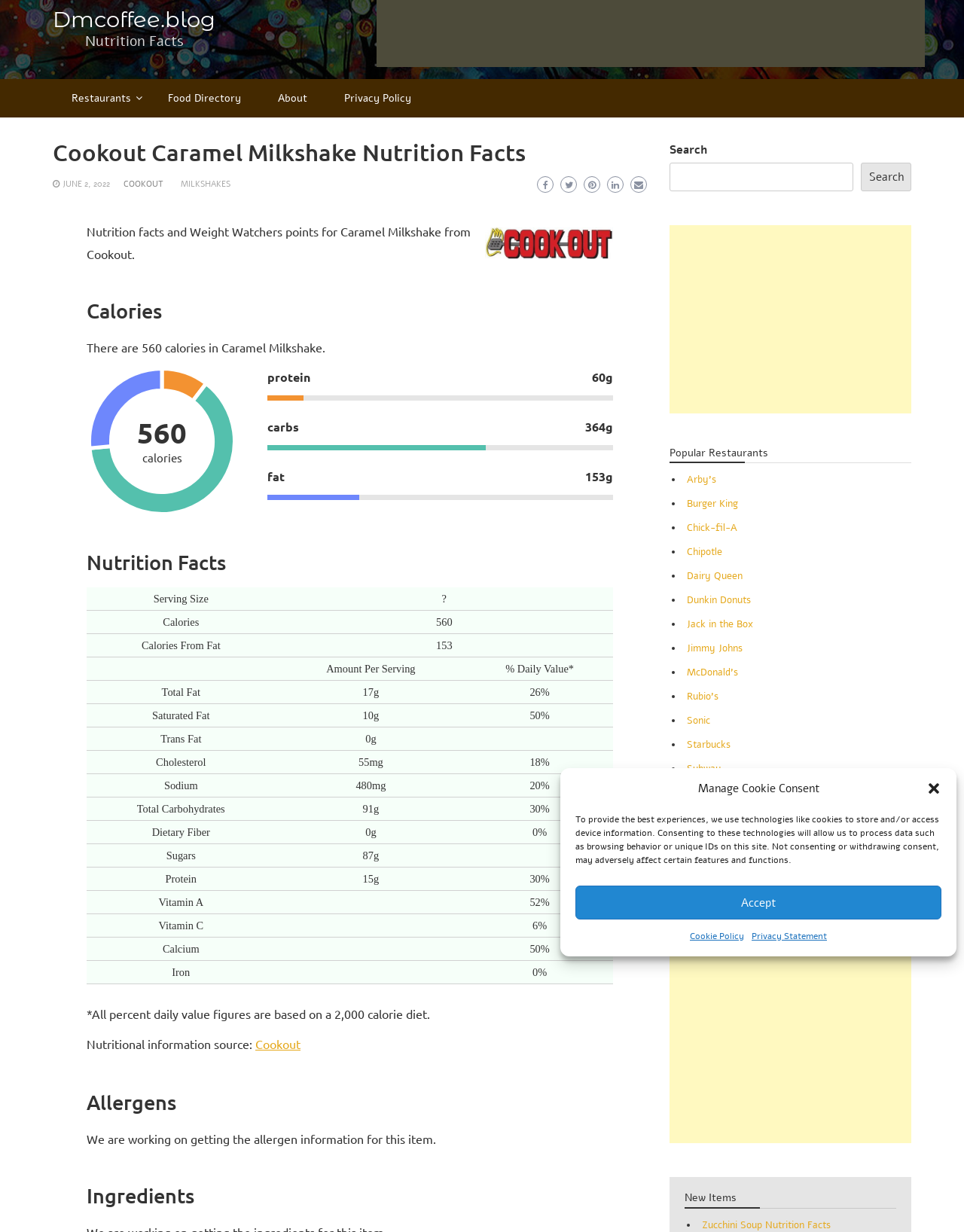Identify the bounding box coordinates of the area you need to click to perform the following instruction: "Click the 'Restaurants' link".

[0.059, 0.064, 0.152, 0.095]